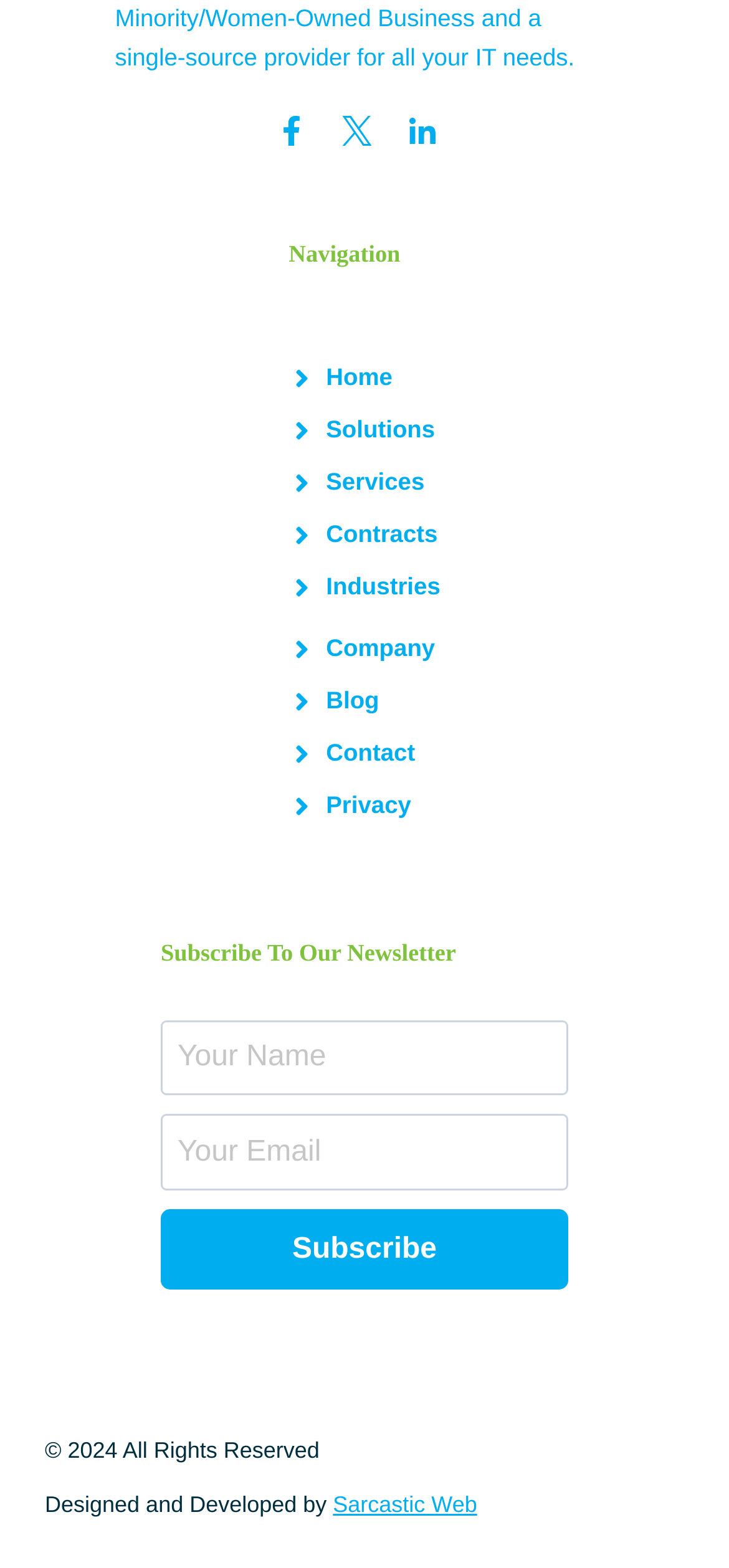What is the purpose of the 'Subscribe' button?
Based on the image, answer the question in a detailed manner.

The 'Subscribe' button is used to submit the user's name and email address to subscribe to the website's newsletter, as indicated by the surrounding text and input fields.